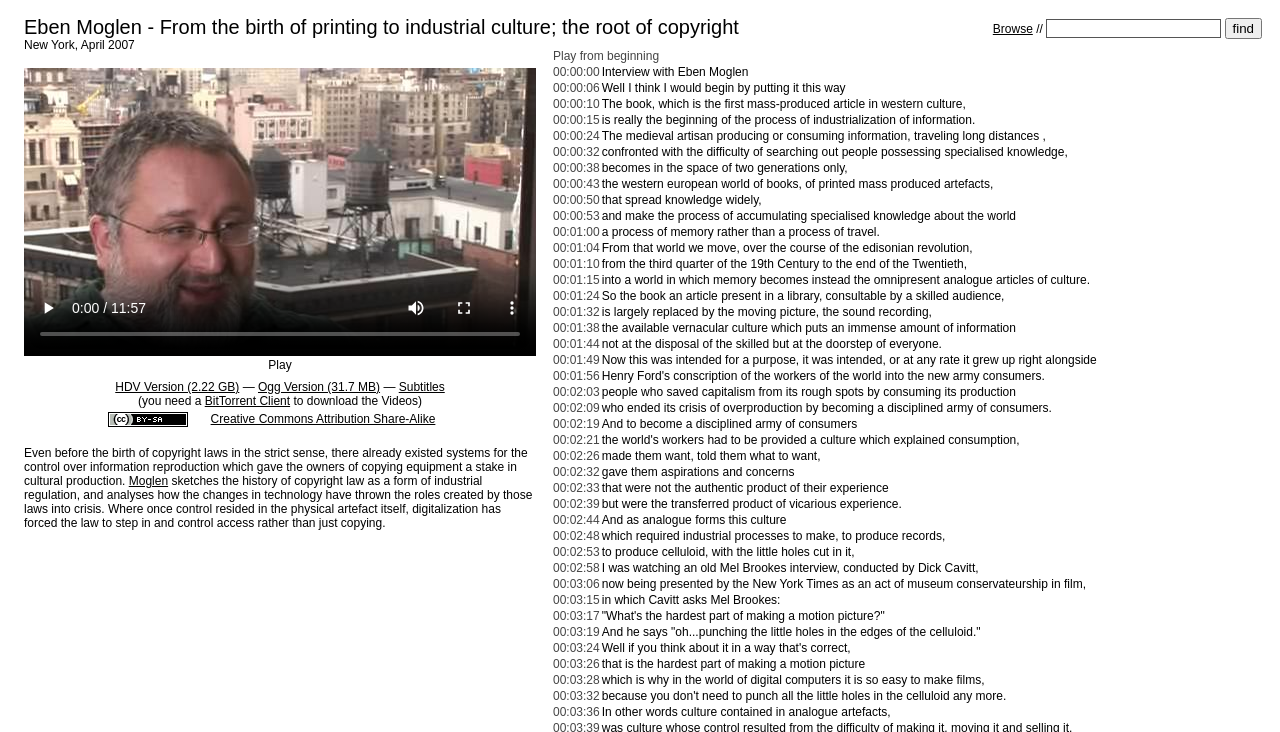Please identify the bounding box coordinates of the region to click in order to complete the given instruction: "Enter text in the search box". The coordinates should be four float numbers between 0 and 1, i.e., [left, top, right, bottom].

[0.817, 0.026, 0.954, 0.052]